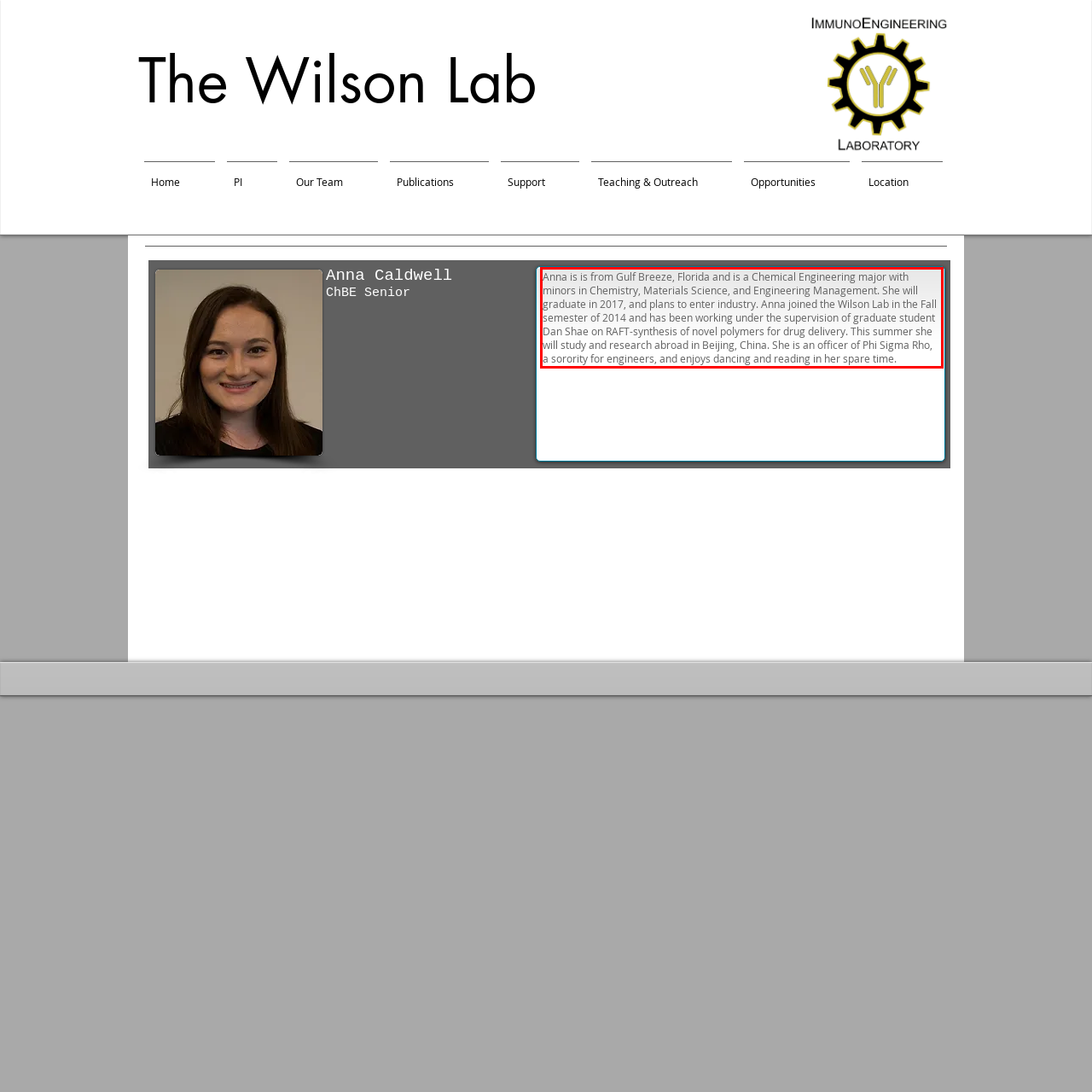Given a screenshot of a webpage with a red bounding box, please identify and retrieve the text inside the red rectangle.

Anna is is from Gulf Breeze, Florida and is a Chemical Engineering major with minors in Chemistry, Materials Science, and Engineering Management. She will graduate in 2017, and plans to enter industry. Anna joined the Wilson Lab in the Fall semester of 2014 and has been working under the supervision of graduate student Dan Shae on RAFT-synthesis of novel polymers for drug delivery. This summer she will study and research abroad in Beijing, China. She is an officer of Phi Sigma Rho, a sorority for engineers, and enjoys dancing and reading in her spare time.